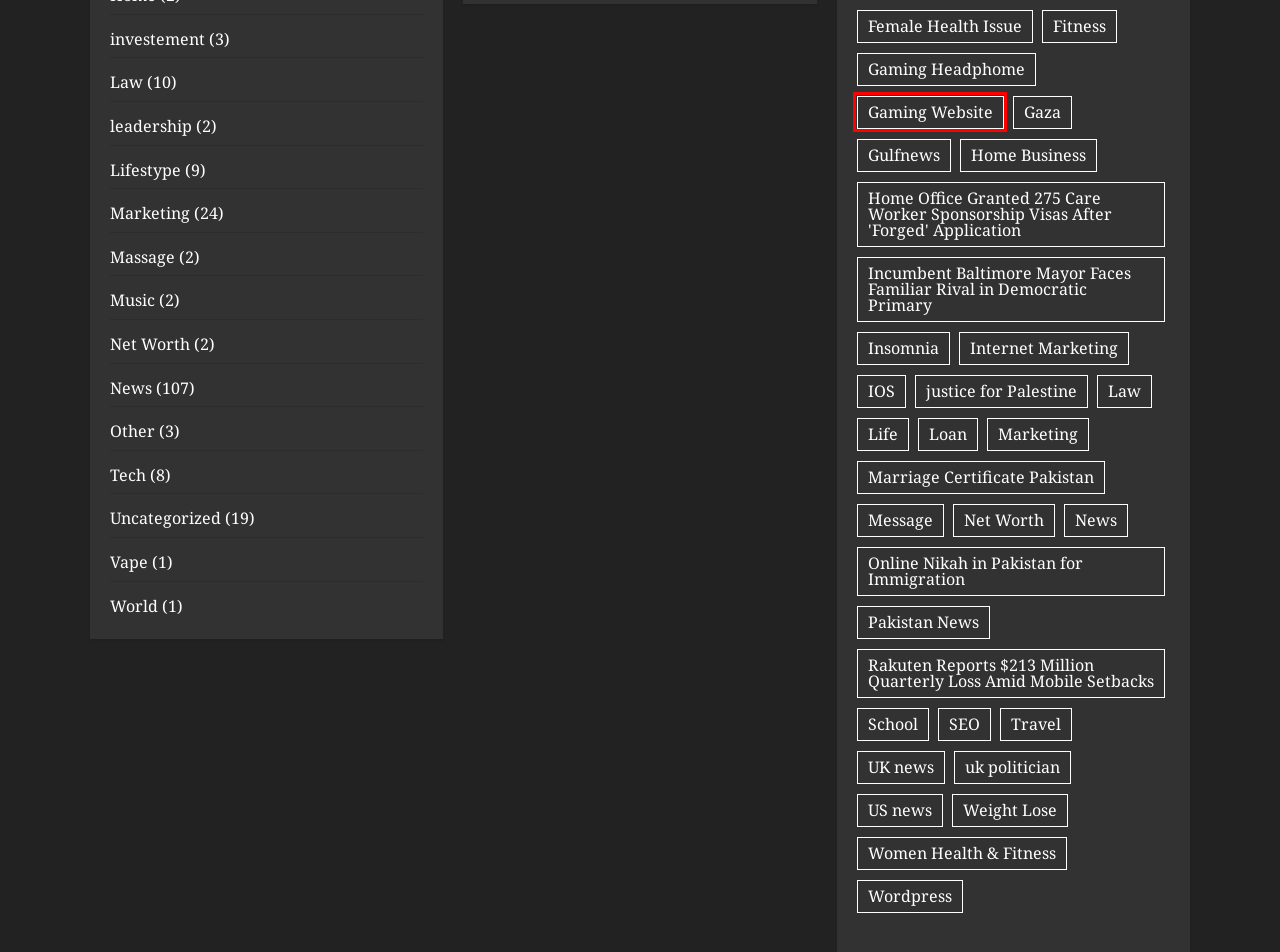Given a webpage screenshot featuring a red rectangle around a UI element, please determine the best description for the new webpage that appears after the element within the bounding box is clicked. The options are:
A. US news Archives - Time 2 Business
B. Wordpress Archives - Time 2 Business
C. Gaming Website Archives - Time 2 Business
D. Apostille in Pakistan - Best Law Firm In Pakistan
E. April 2024 - Time 2 Business
F. Incumbent Baltimore Mayor Faces Familiar Rival in Democratic Primary Archives - Time 2 Business
G. Life Archives - Time 2 Business
H. Female Health Issue Archives - Time 2 Business

C